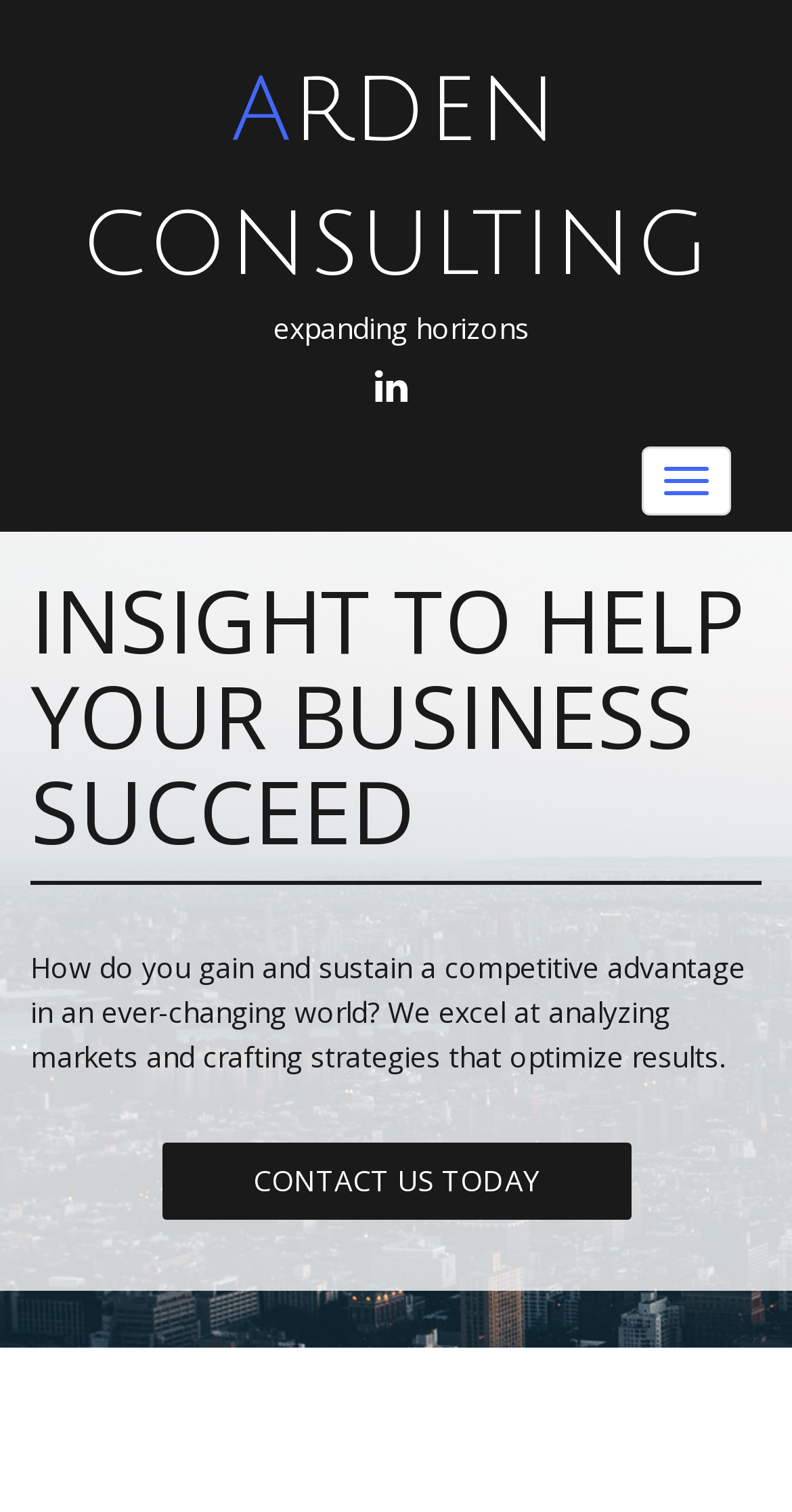Using the provided element description, identify the bounding box coordinates as (top-left x, top-left y, bottom-right x, bottom-right y). Ensure all values are between 0 and 1. Description: Arden Consulting

[0.103, 0.042, 0.897, 0.195]